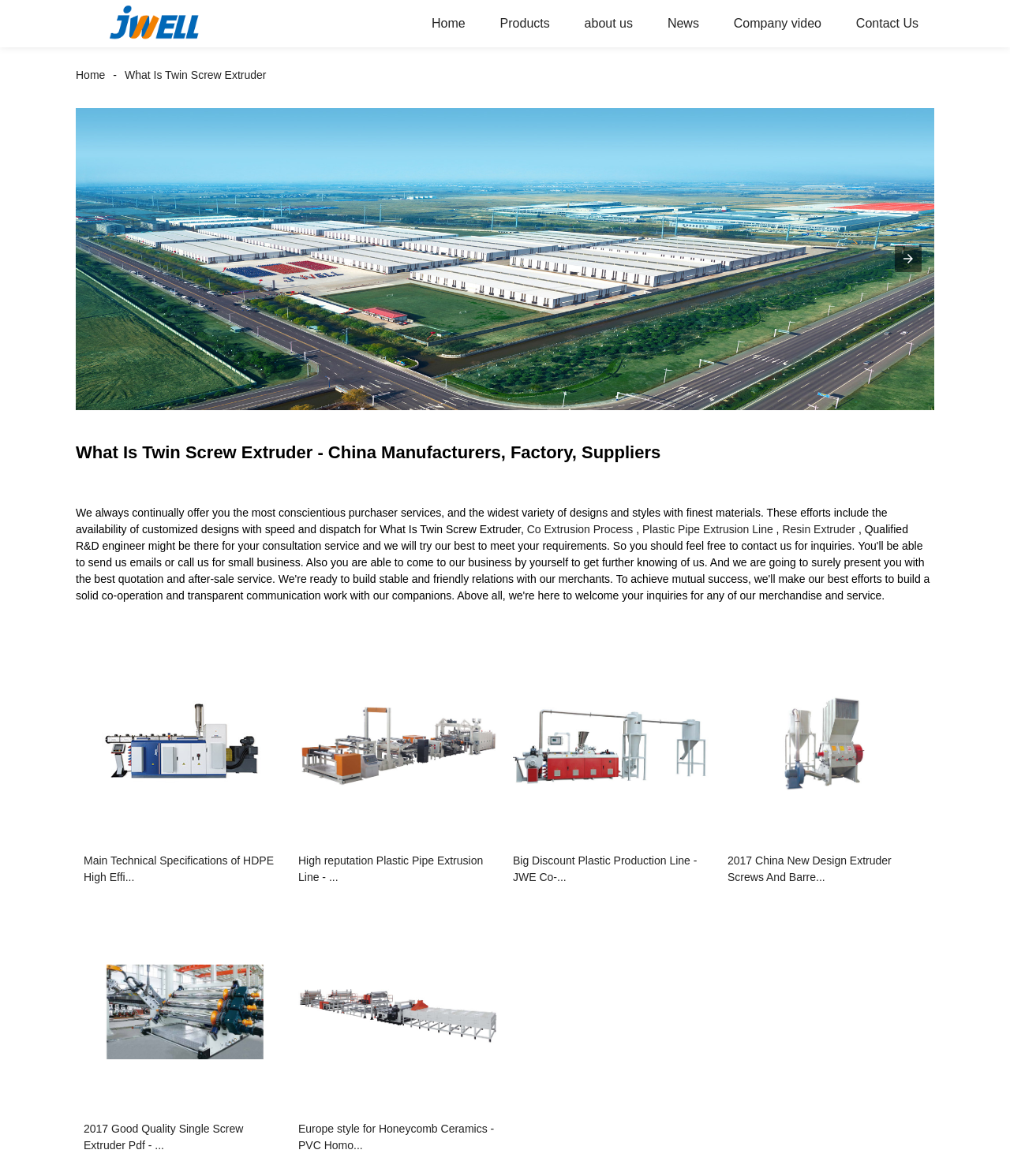Could you determine the bounding box coordinates of the clickable element to complete the instruction: "Click the Home link"? Provide the coordinates as four float numbers between 0 and 1, i.e., [left, top, right, bottom].

[0.412, 0.0, 0.476, 0.04]